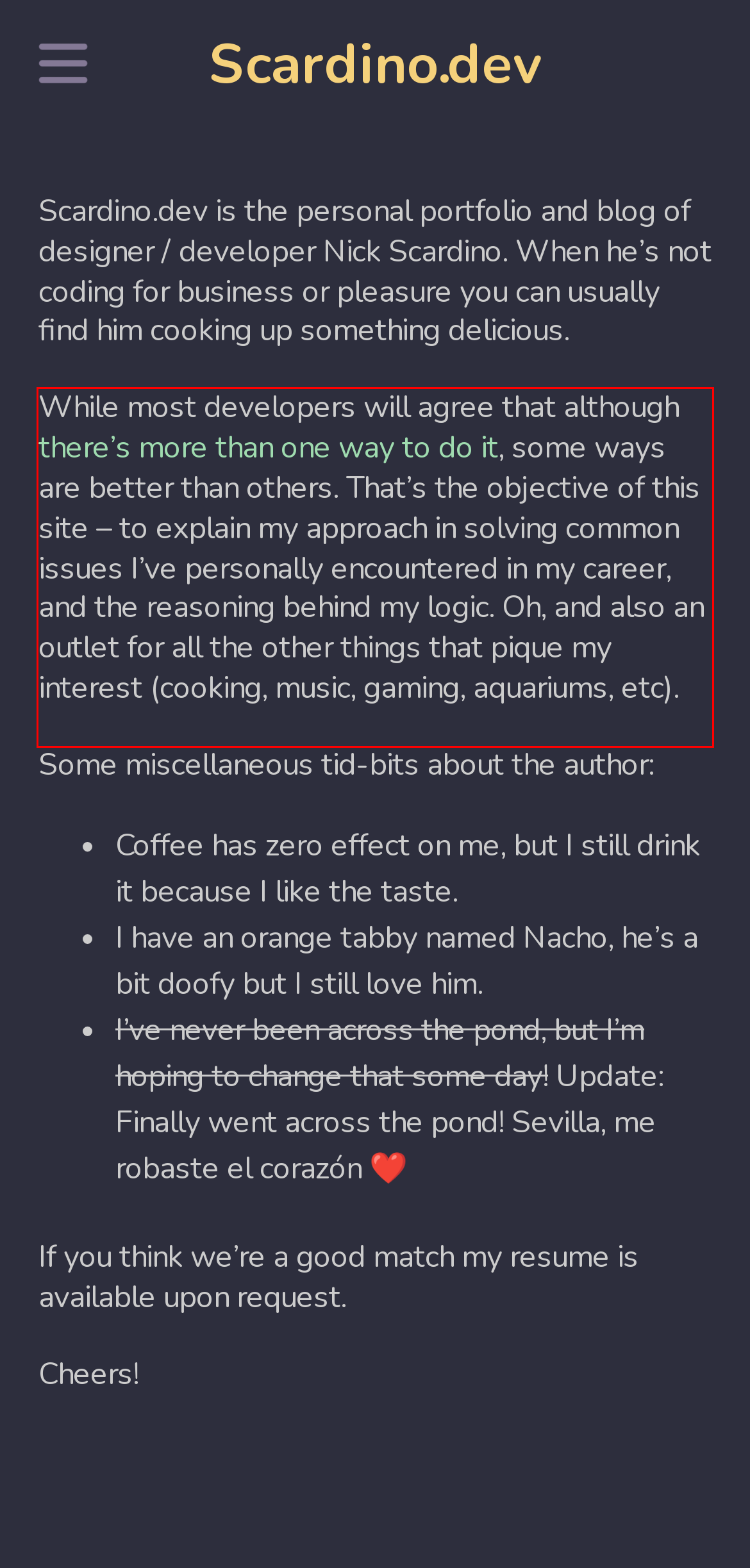You have a screenshot of a webpage with a UI element highlighted by a red bounding box. Use OCR to obtain the text within this highlighted area.

While most developers will agree that although there’s more than one way to do it, some ways are better than others. That’s the objective of this site – to explain my approach in solving common issues I’ve personally encountered in my career, and the reasoning behind my logic. Oh, and also an outlet for all the other things that pique my interest (cooking, music, gaming, aquariums, etc).